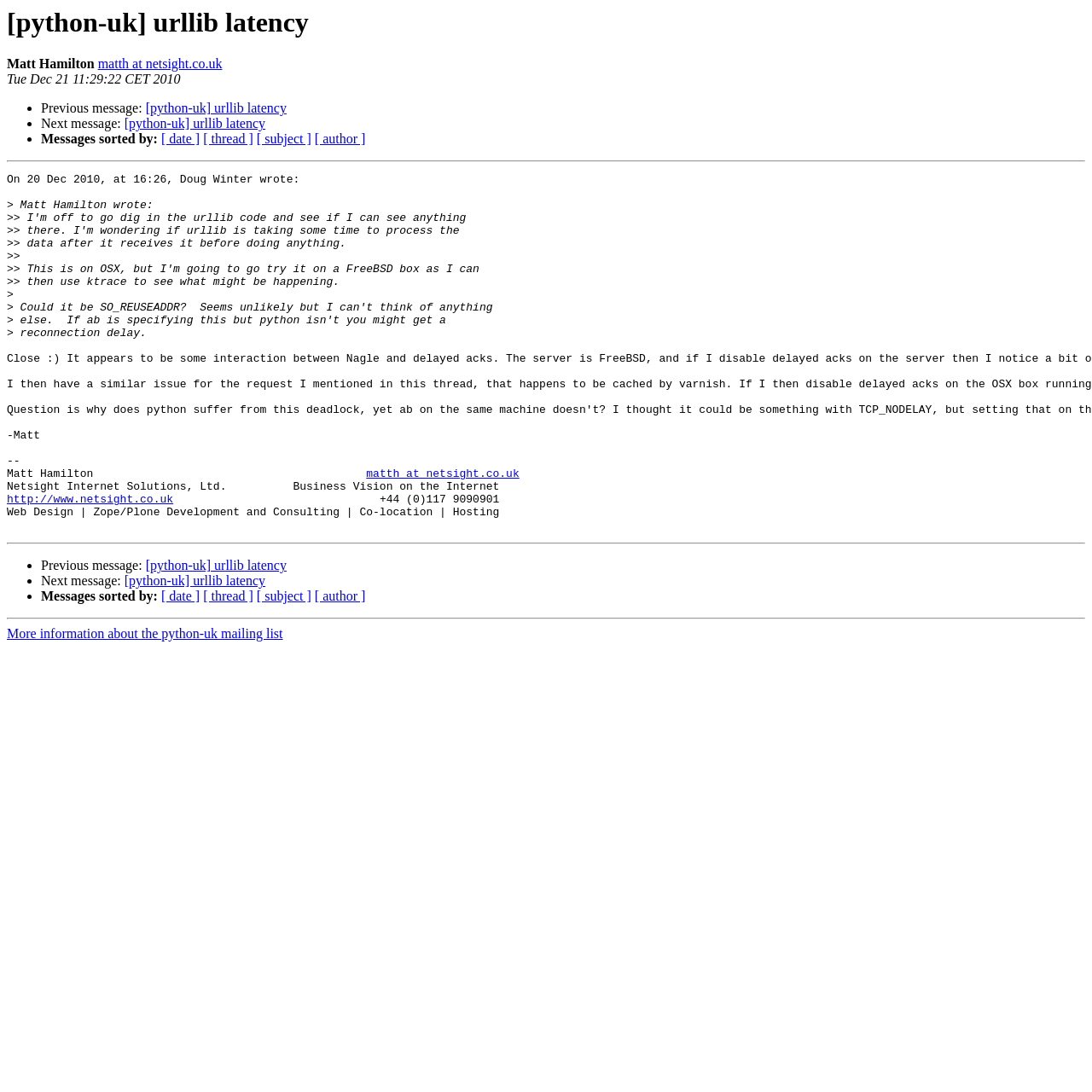Identify the main heading from the webpage and provide its text content.

[python-uk] urllib latency